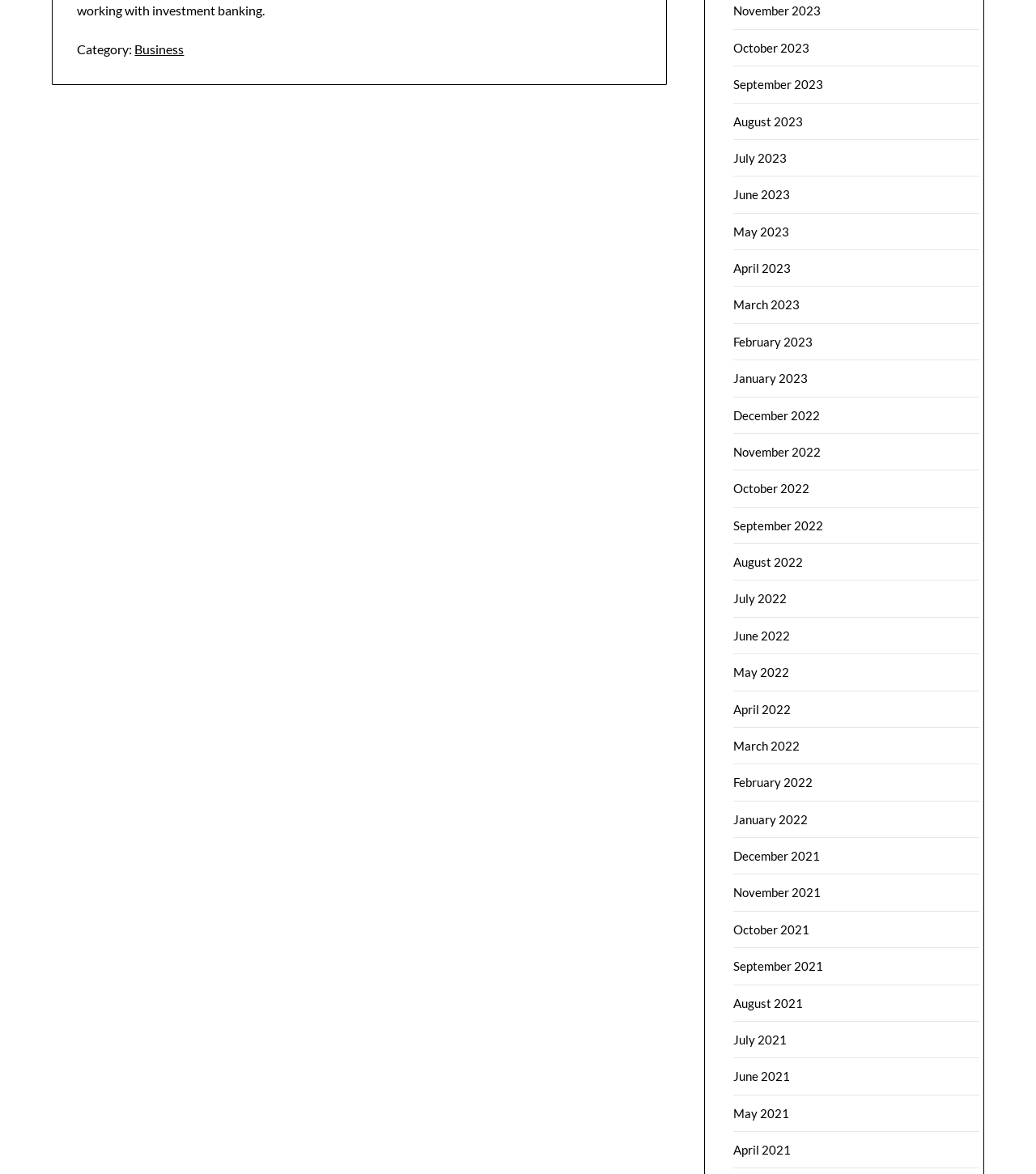Refer to the image and offer a detailed explanation in response to the question: How many months are listed on the webpage?

There are 24 months listed on the webpage, ranging from January 2021 to December 2022, and January 2023 to November 2023, as indicated by the links on the right side of the webpage.